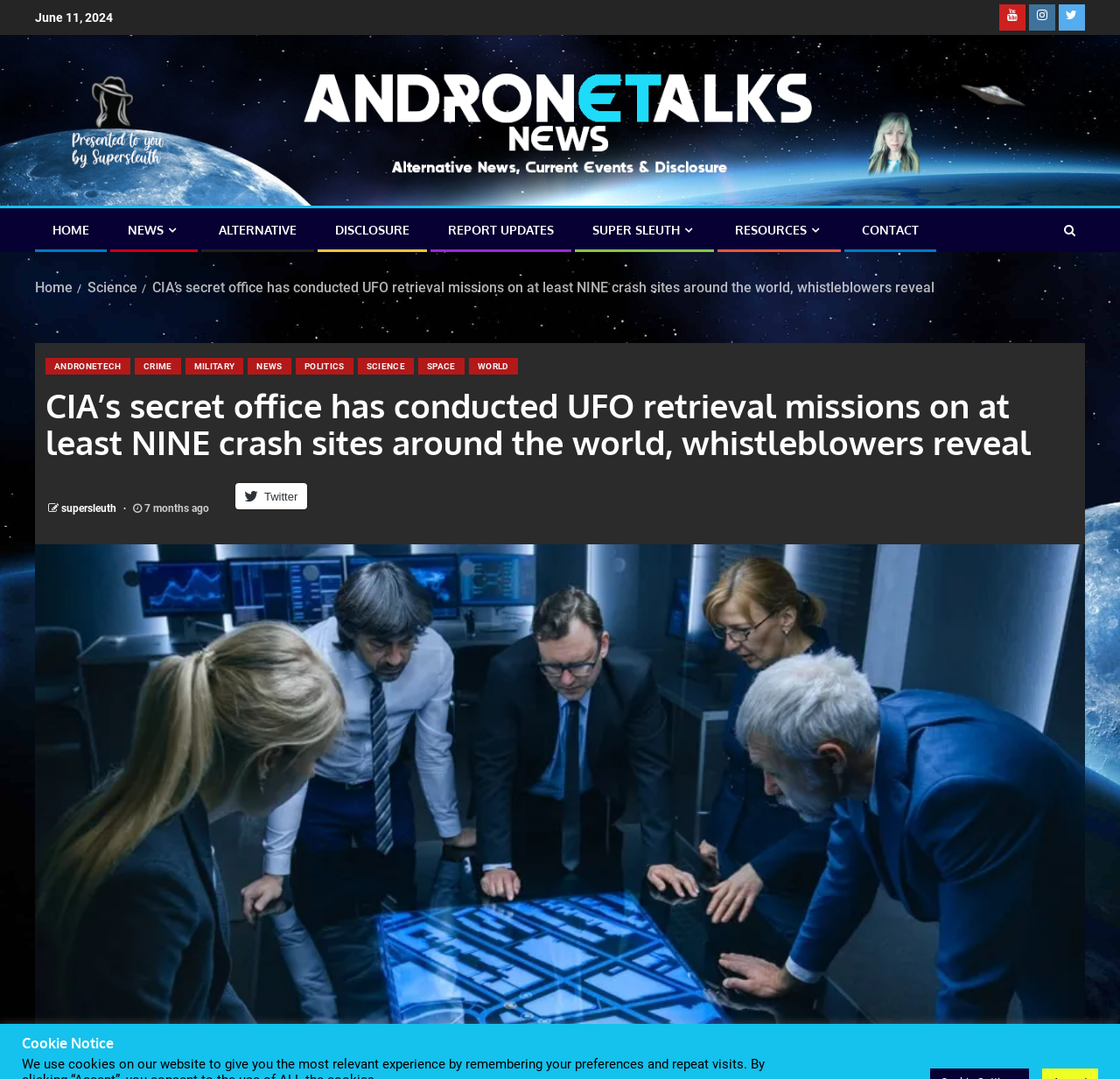Describe every aspect of the webpage comprehensively.

This webpage appears to be a news article about a secretive CIA office conducting UFO retrieval missions. At the top of the page, there is a date "June 11, 2024" and three social media icons on the right side. Below that, there is a navigation menu with links to "HOME", "NEWS", "ALTERNATIVE", "DISCLOSURE", "REPORT UPDATES", "SUPER SLEUTH", "RESOURCES", and "CONTACT".

On the left side of the page, there is a breadcrumbs navigation menu with links to "Home", "Science", and the title of the current article. The main content of the page is an article with a heading that matches the title of the webpage. The article has several links to categories such as "ANDRONETECH", "CRIME", "MILITARY", "NEWS", "POLITICS", "SCIENCE", "SPACE", and "WORLD" above the main text.

The article itself appears to be a news story about the CIA's secret office and its UFO retrieval missions. There is a link to "supersleuth" and a timestamp "7 months ago" below the article's heading. On the right side of the article, there is a Twitter icon with a link to share the article on Twitter. At the very bottom of the page, there is a "Cookie Notice" heading.